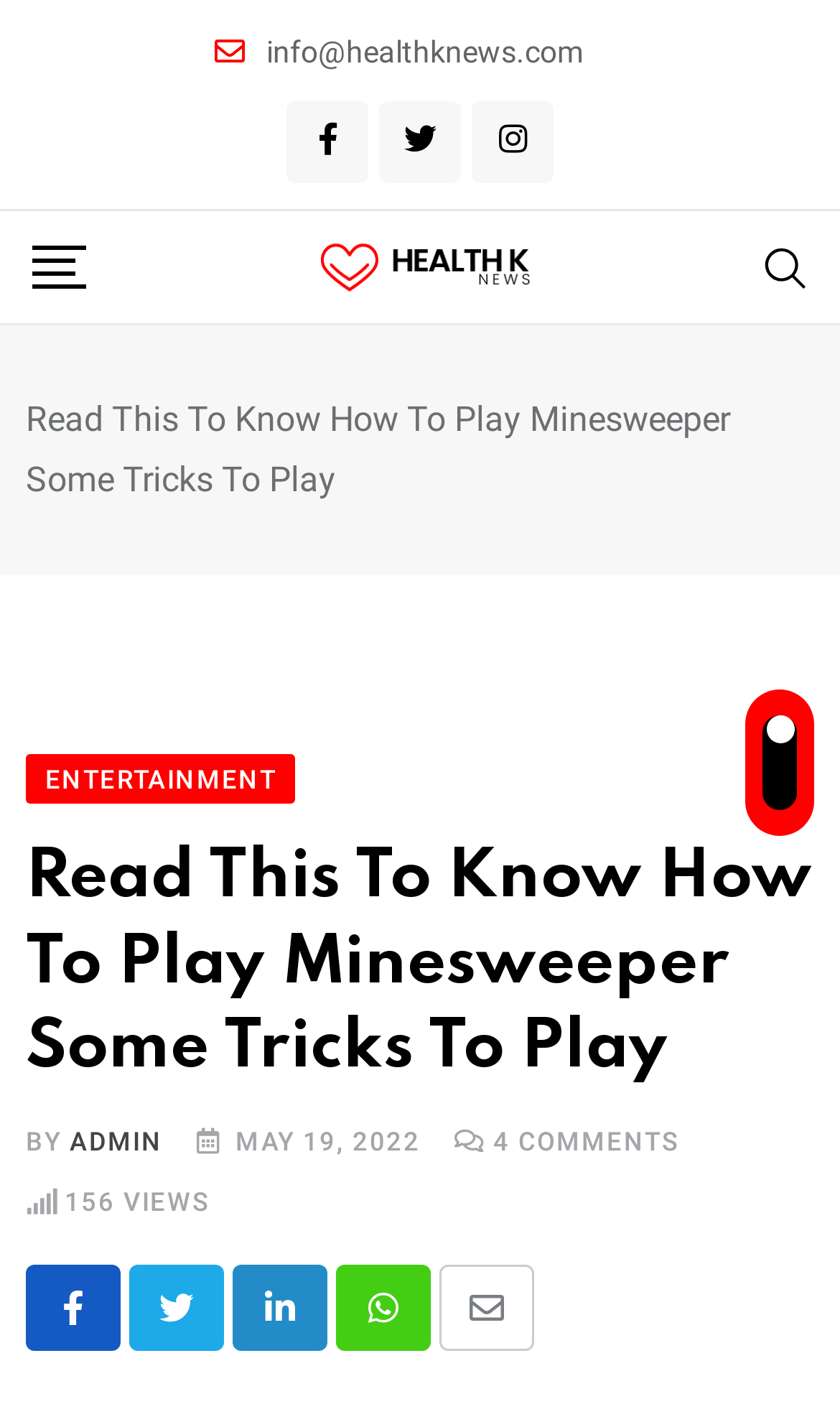Find the bounding box coordinates for the element described here: "Contact".

None